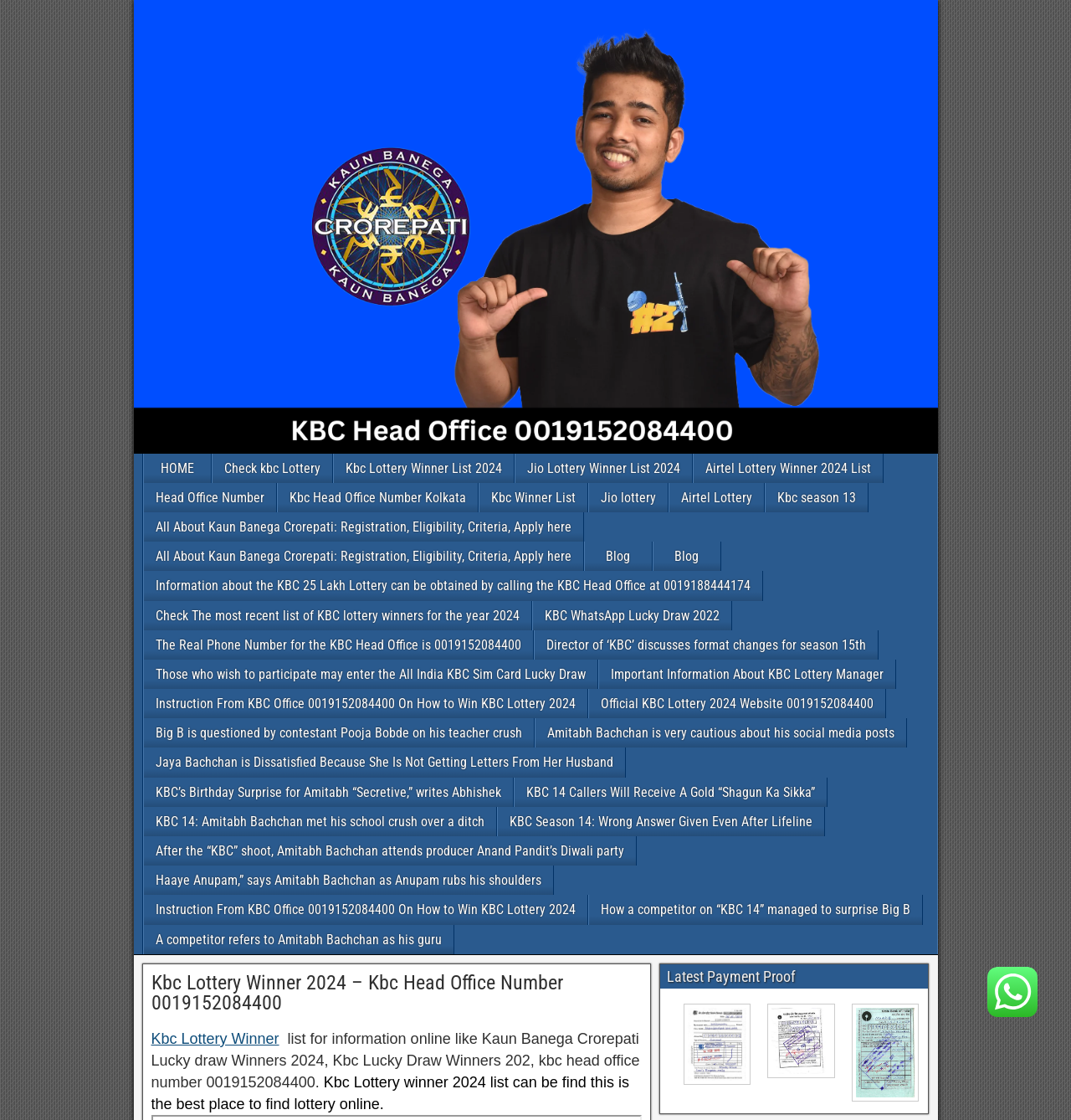Provide the bounding box coordinates, formatted as (top-left x, top-left y, bottom-right x, bottom-right y), with all values being floating point numbers between 0 and 1. Identify the bounding box of the UI element that matches the description: Airtel Lottery

[0.625, 0.431, 0.713, 0.457]